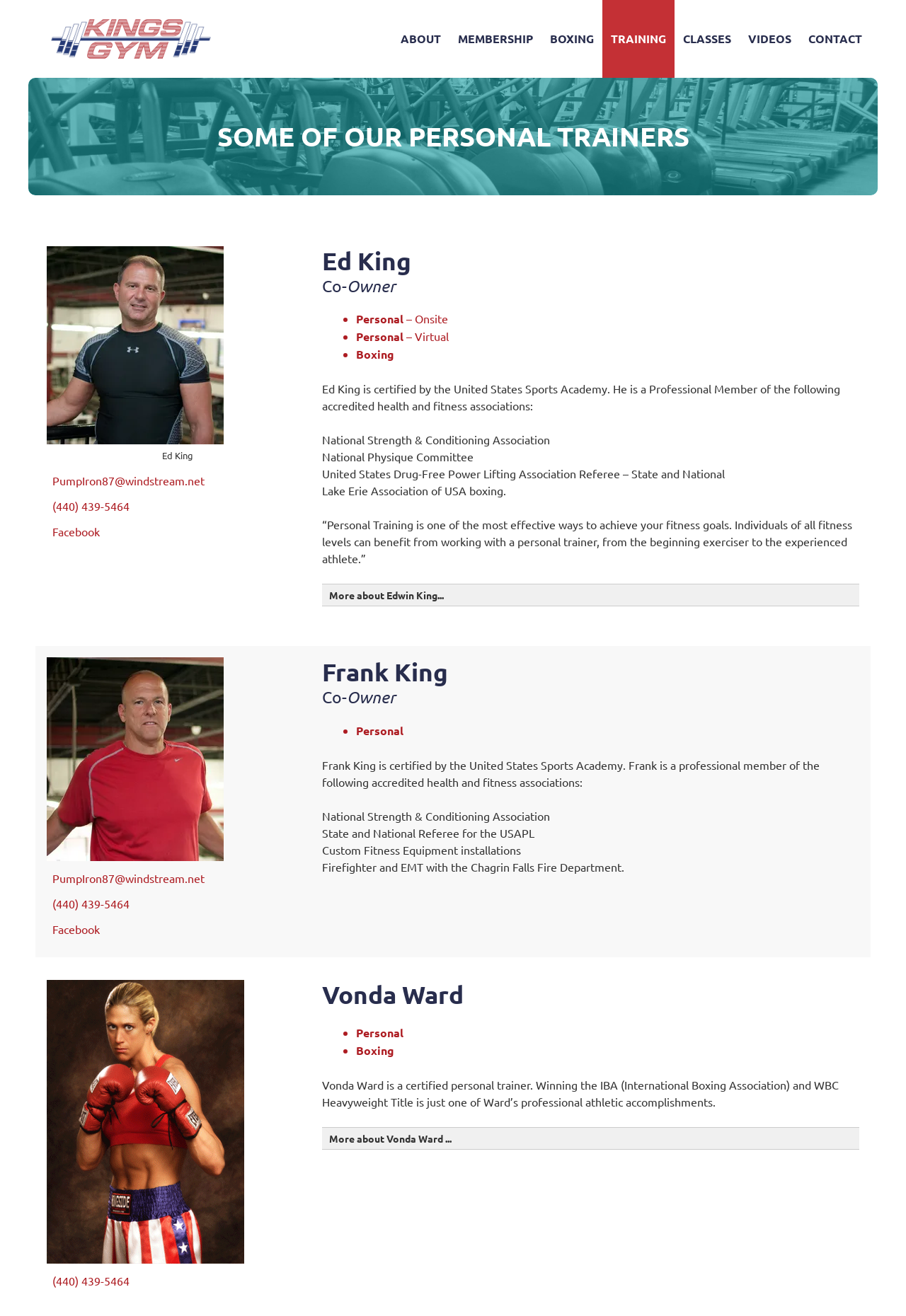Summarize the webpage with a detailed and informative caption.

The webpage is about Kings Gym in Bedford Heights, Ohio, and it showcases the personal trainers and their credentials. At the top, there is a navigation bar with links to different sections of the website, including "ABOUT", "MEMBERSHIP", "BOXING", "TRAINING", "CLASSES", "VIDEOS", and "CONTACT". 

Below the navigation bar, there is a heading that reads "SOME OF OUR PERSONAL TRAINERS". Under this heading, there are two sections, each featuring a personal trainer. The first section is about Ed King, who is a co-owner of Kings Gym. His section includes a figure with an image of him, followed by his contact information, including email, phone number, and a link to his Facebook page. There is also a list of his credentials, including certifications and memberships in various health and fitness associations. Additionally, there is a quote from Ed King about the benefits of personal training, and a button to learn more about him. 

The second section is about Frank King, who is also a coowner of Kings Gym. His section includes a figure with an image of him, followed by his contact information, including email, phone number, and a link to his Facebook page. There is also a list of his credentials, including certifications and memberships in various health and fitness associations. 

Throughout the webpage, there are several images of the personal trainers, as well as separators to divide the different sections. Overall, the webpage provides information about the personal trainers at Kings Gym, including their credentials and contact information.